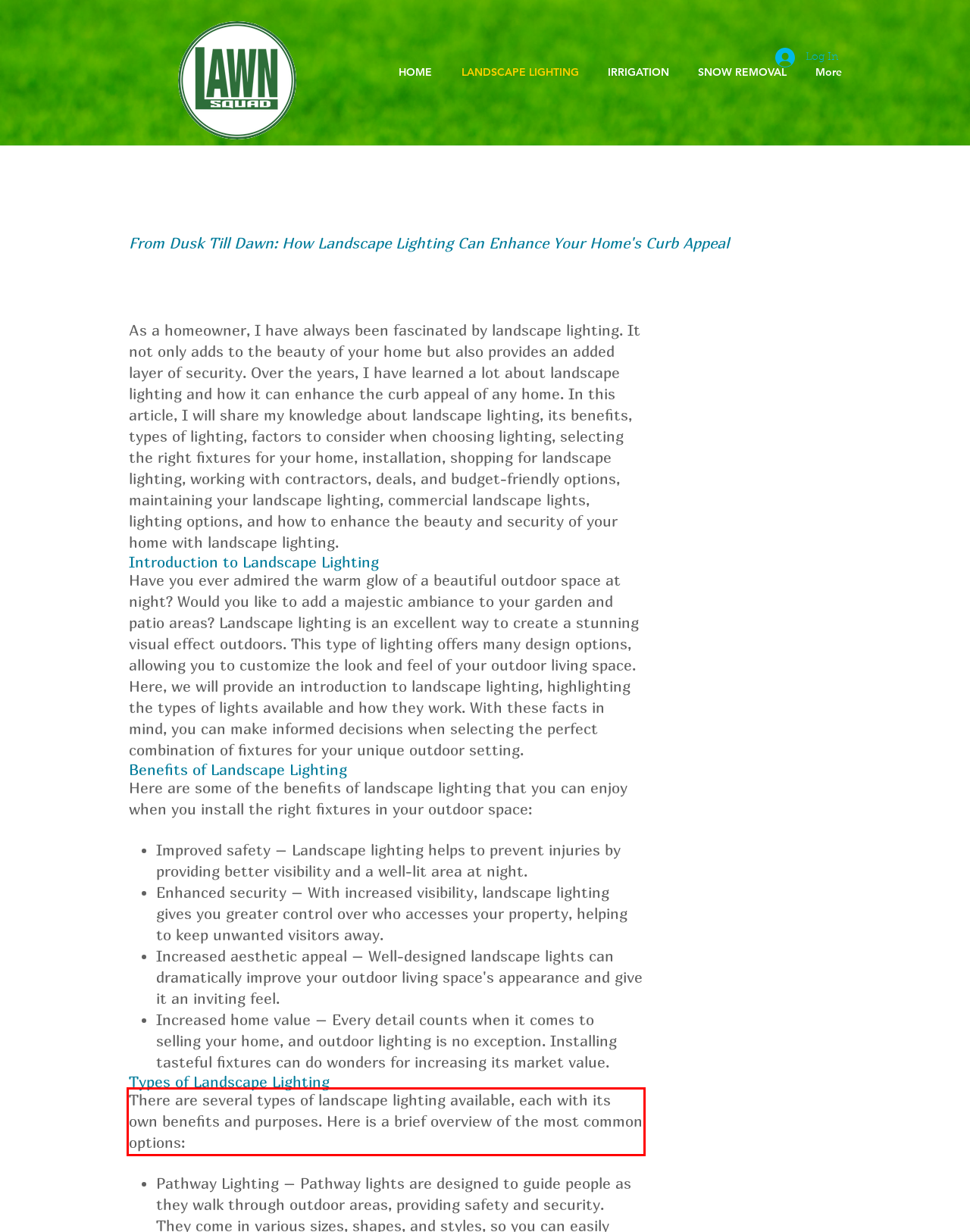Please extract the text content within the red bounding box on the webpage screenshot using OCR.

There are several types of landscape lighting available, each with its own benefits and purposes. Here is a brief overview of the most common options: